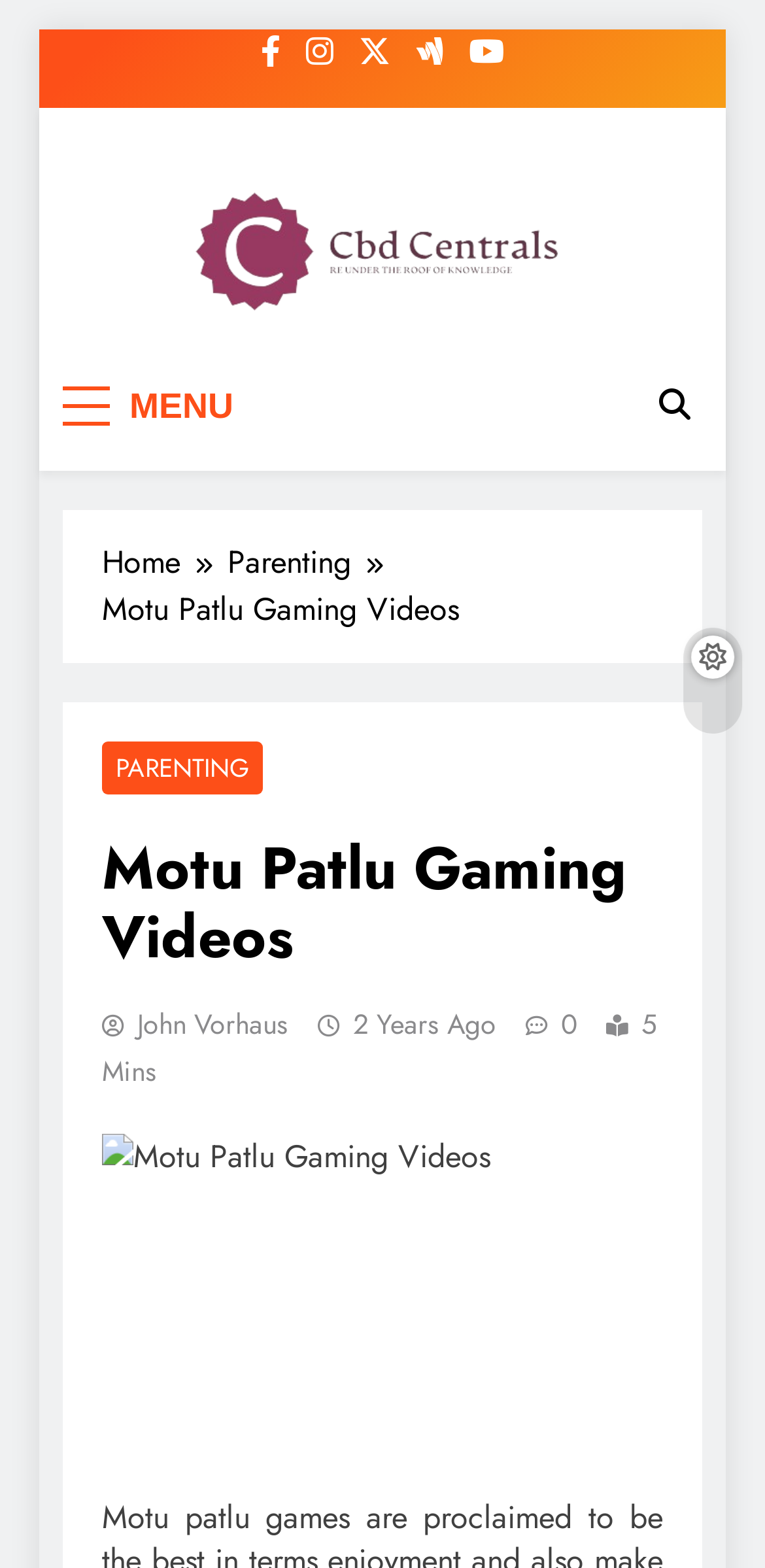Please provide the bounding box coordinate of the region that matches the element description: Menu. Coordinates should be in the format (top-left x, top-left y, bottom-right x, bottom-right y) and all values should be between 0 and 1.

[0.082, 0.236, 0.326, 0.281]